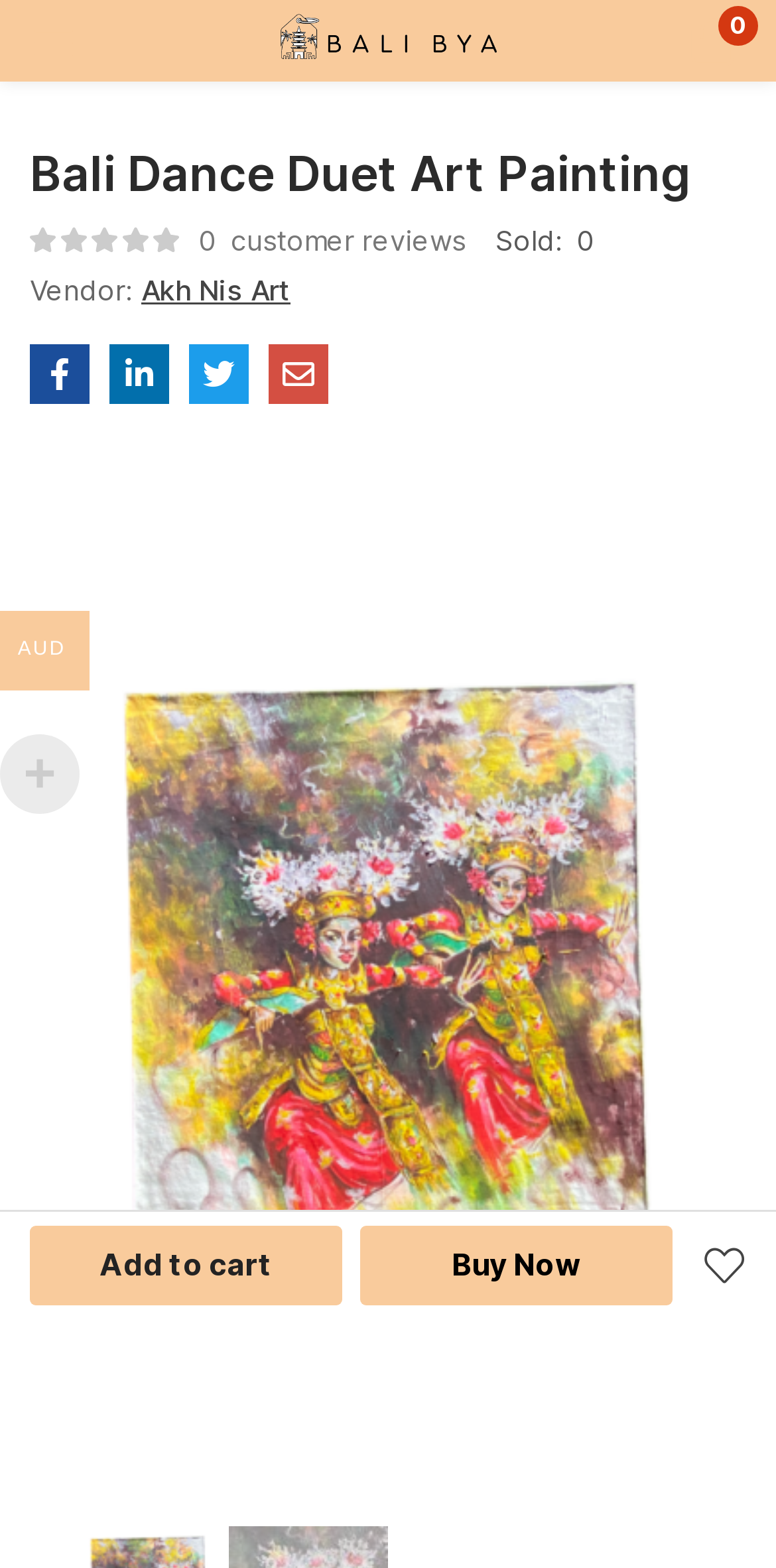Find the bounding box coordinates for the area you need to click to carry out the instruction: "Go to 'Akh Nis Art' vendor page". The coordinates should be four float numbers between 0 and 1, indicated as [left, top, right, bottom].

[0.182, 0.174, 0.374, 0.195]